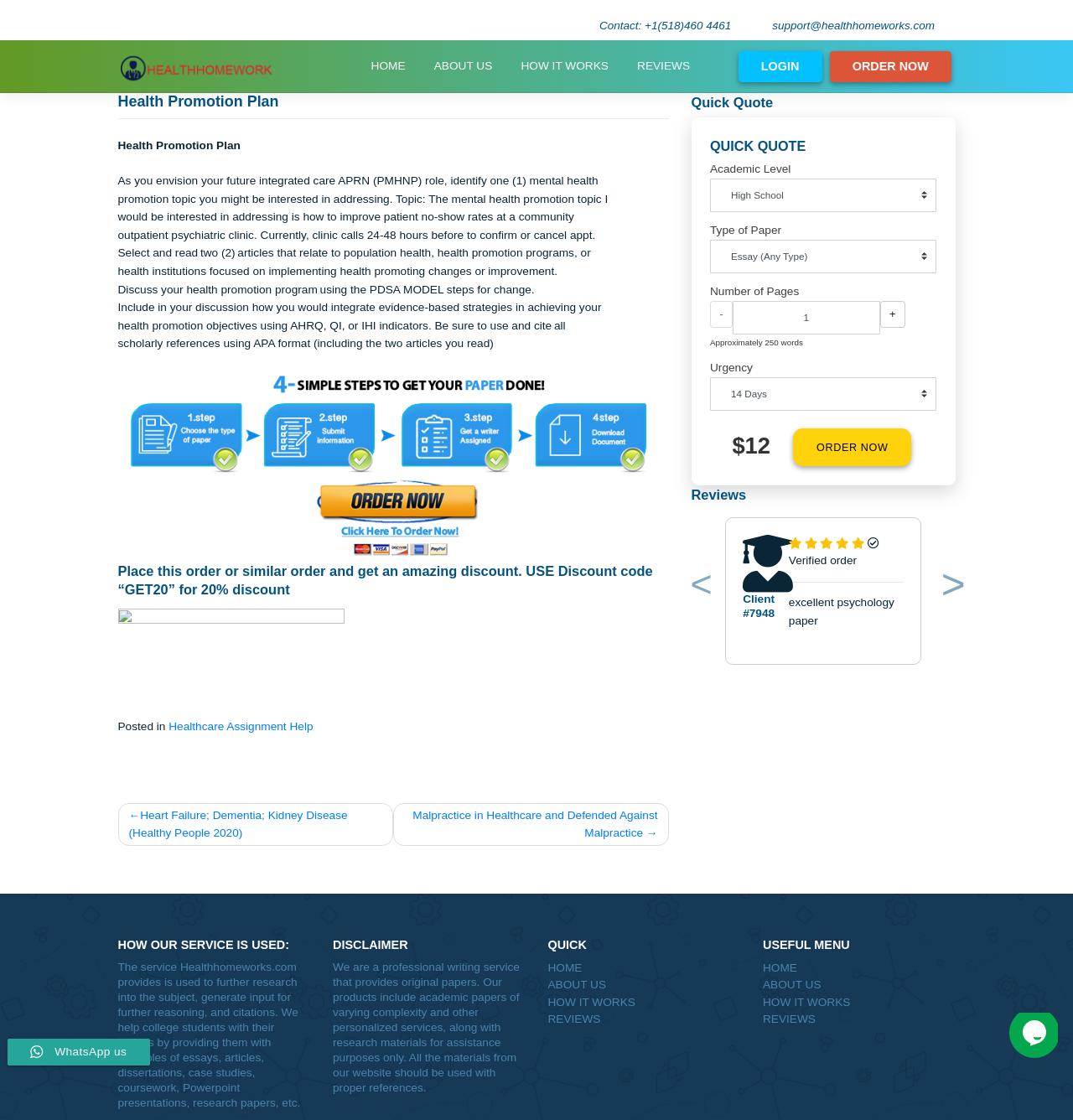Answer the question in one word or a short phrase:
What is the topic of the health promotion plan?

improve patient no-show rates